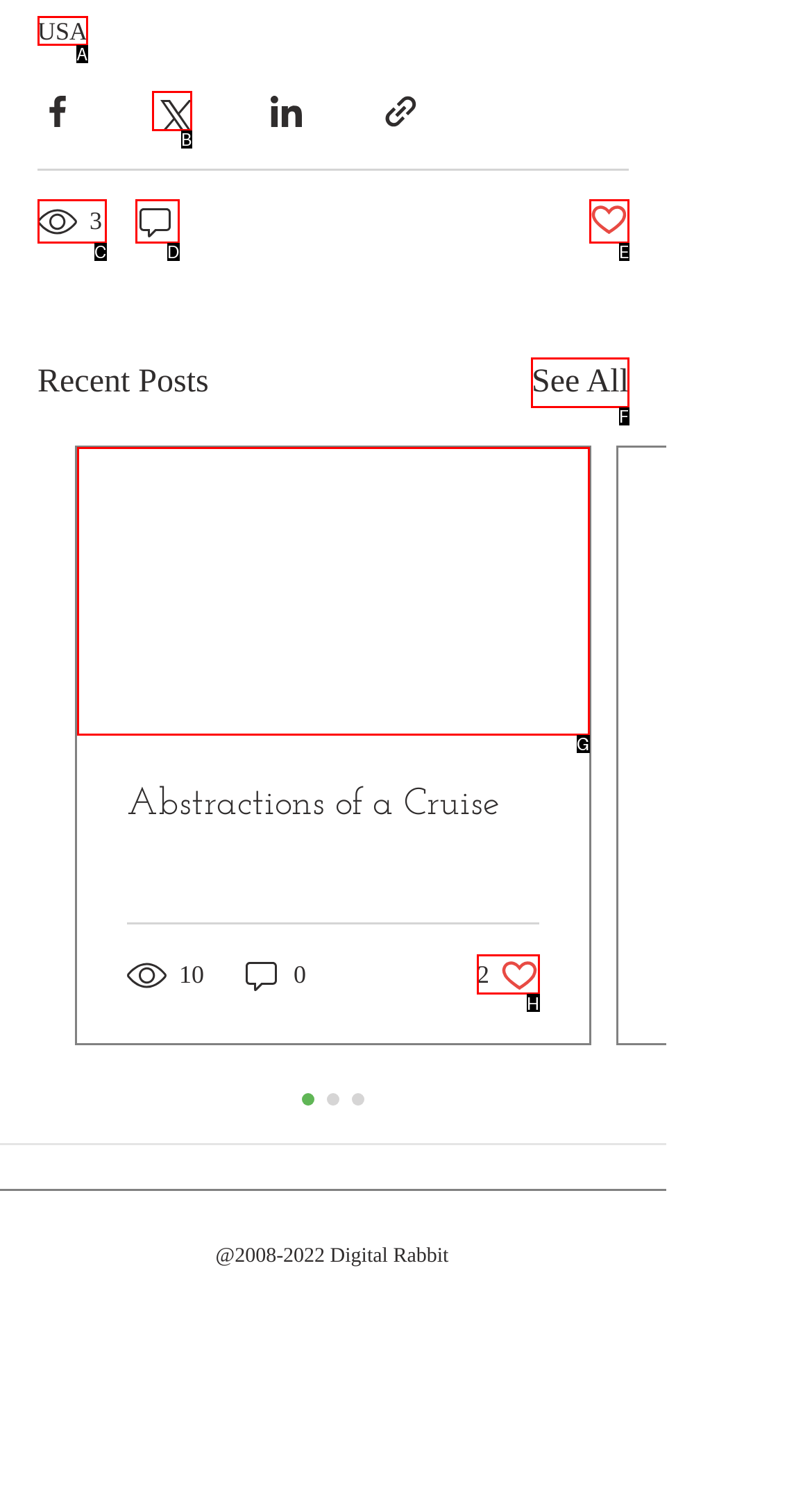Using the provided description: See All, select the most fitting option and return its letter directly from the choices.

F